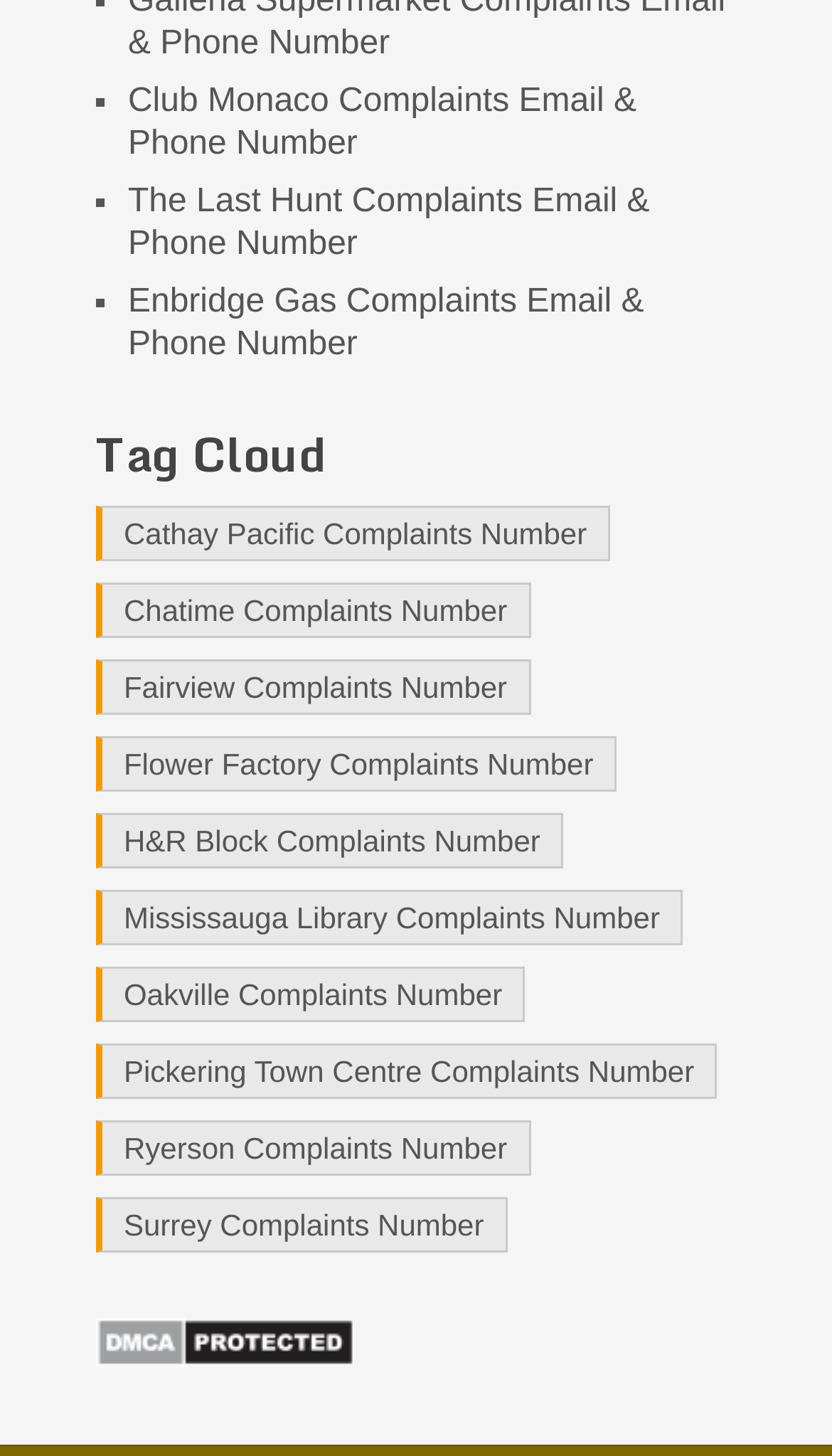Please give the bounding box coordinates of the area that should be clicked to fulfill the following instruction: "Check DMCA.com Protection Status". The coordinates should be in the format of four float numbers from 0 to 1, i.e., [left, top, right, bottom].

[0.115, 0.92, 0.426, 0.945]